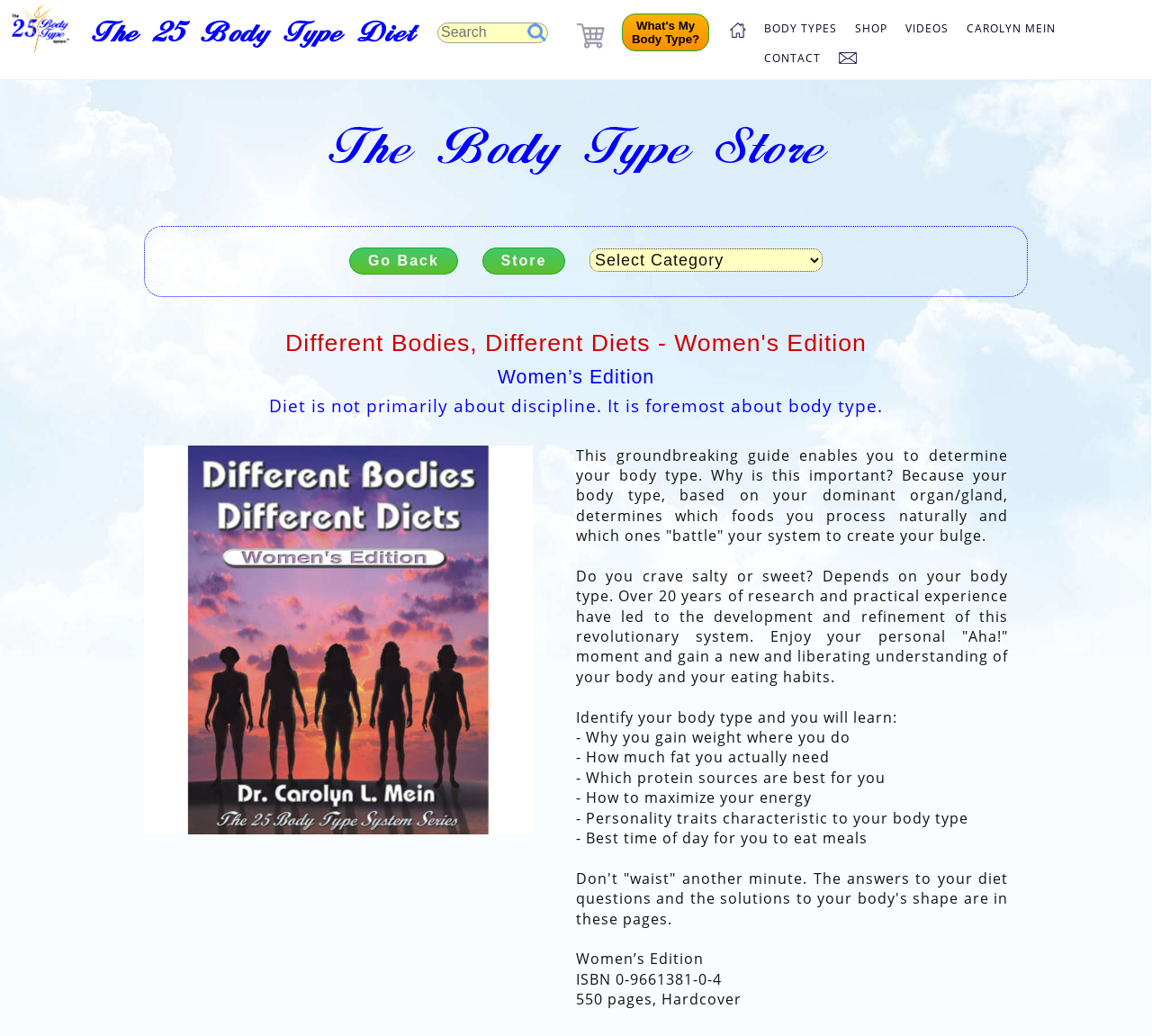Using the provided element description: "VIDEOS", identify the bounding box coordinates. The coordinates should be four floats between 0 and 1 in the order [left, top, right, bottom].

[0.778, 0.013, 0.831, 0.042]